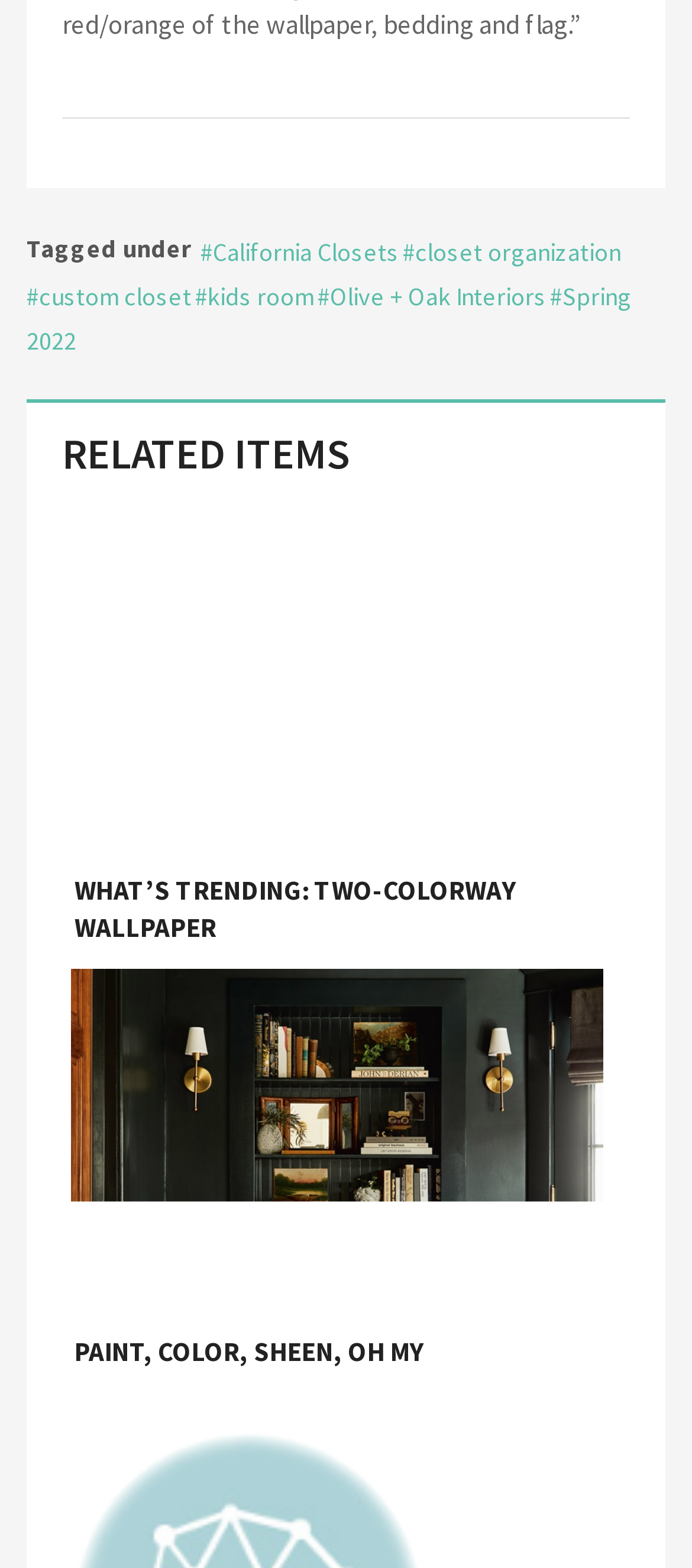Locate the bounding box coordinates of the element that should be clicked to fulfill the instruction: "Click on the 'California Closets' link".

[0.29, 0.15, 0.577, 0.17]